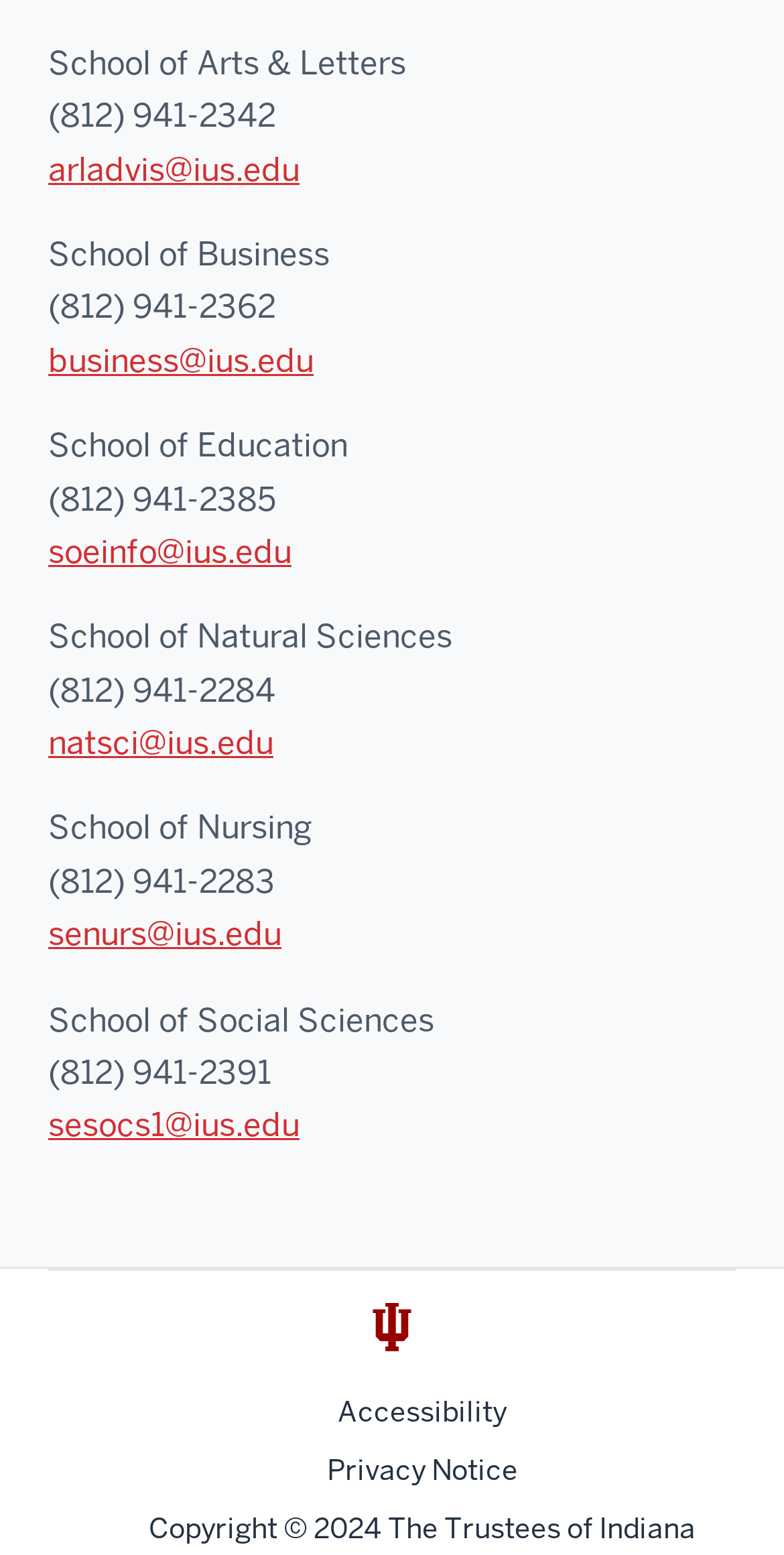What is the phone number of the School of Arts & Letters?
Provide a one-word or short-phrase answer based on the image.

(812) 941-2342